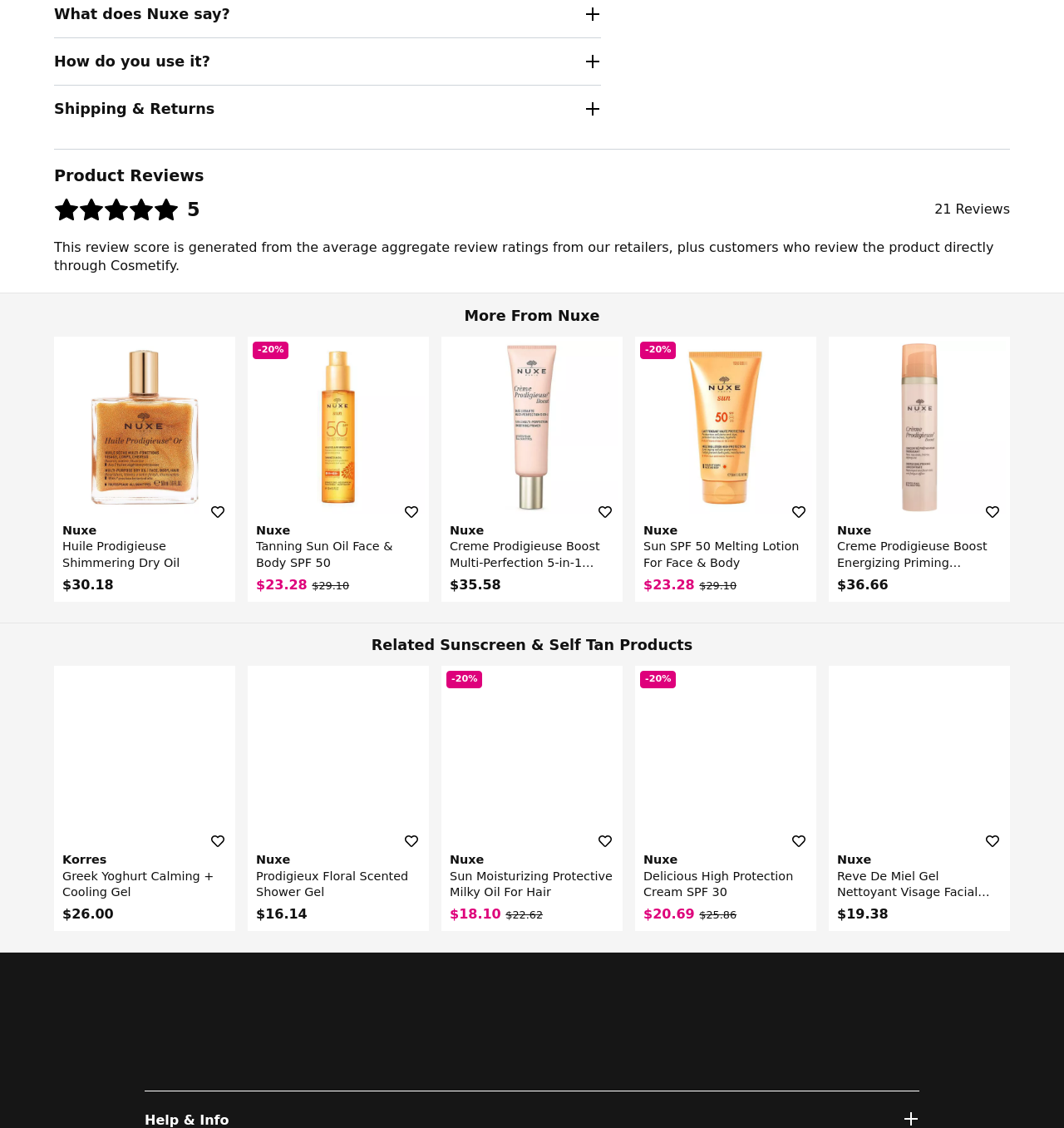Please identify the bounding box coordinates of the clickable element to fulfill the following instruction: "Read reviews of Nuxe products". The coordinates should be four float numbers between 0 and 1, i.e., [left, top, right, bottom].

[0.051, 0.132, 0.949, 0.175]